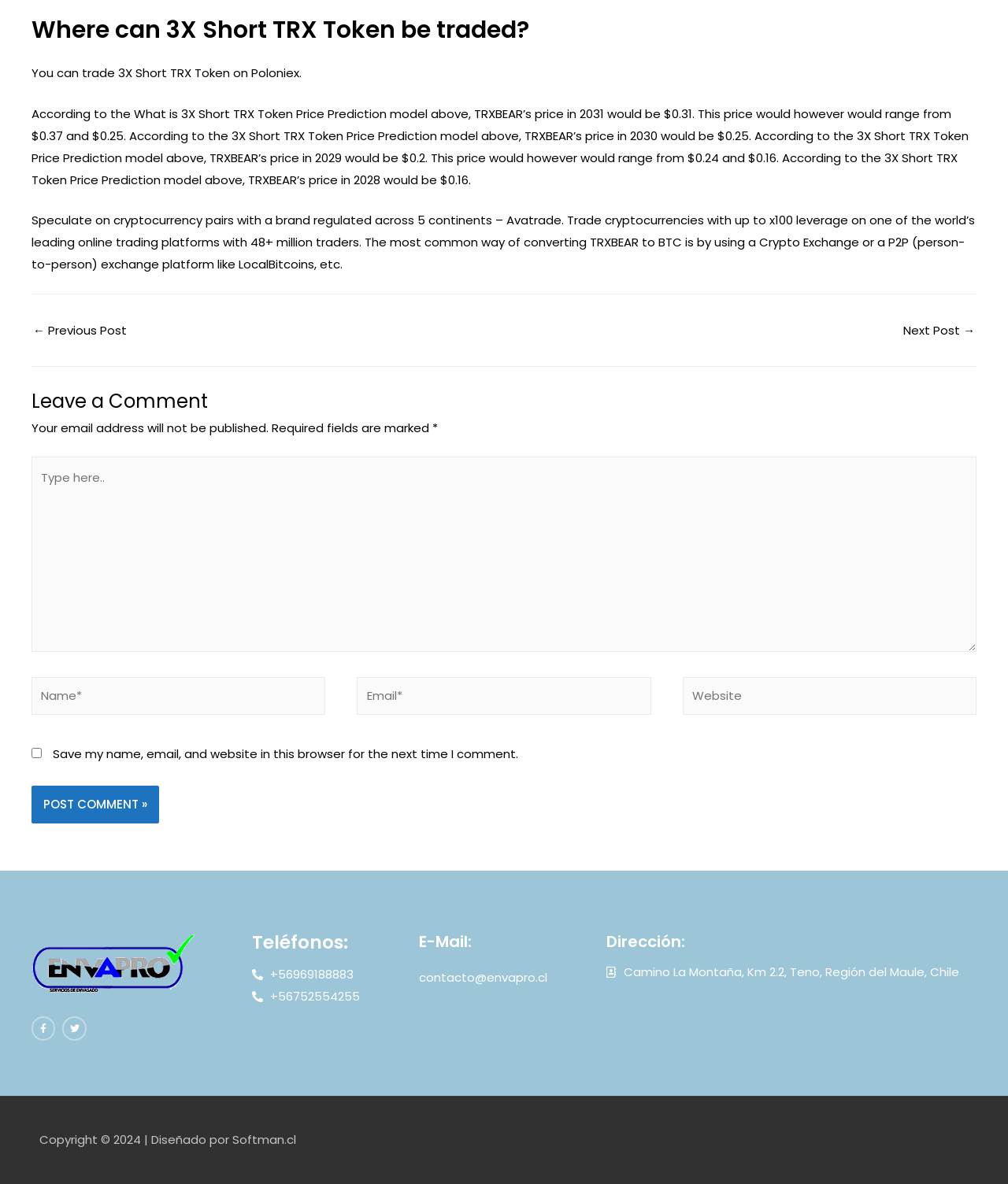What is the predicted price of TRXBEAR in 2031?
From the details in the image, answer the question comprehensively.

The answer can be found in the static text element 'According to the 3X Short TRX Token Price Prediction model above, TRXBEAR’s price in 2031 would be $0.31.' which provides the predicted price of TRXBEAR in 2031.